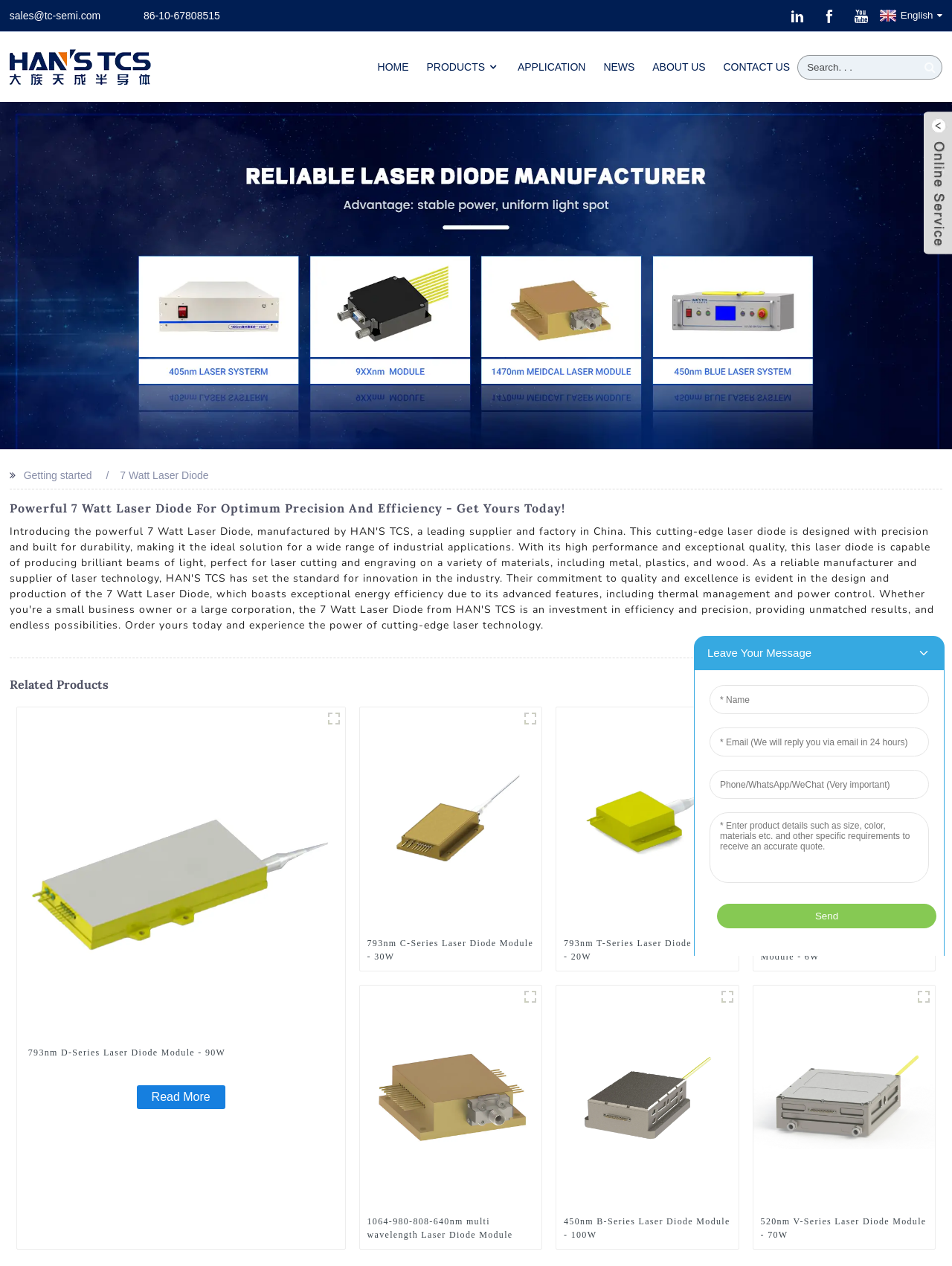Determine the bounding box coordinates of the element that should be clicked to execute the following command: "View the 793nm D-Series Laser Diode Module - 90W product".

[0.03, 0.826, 0.35, 0.837]